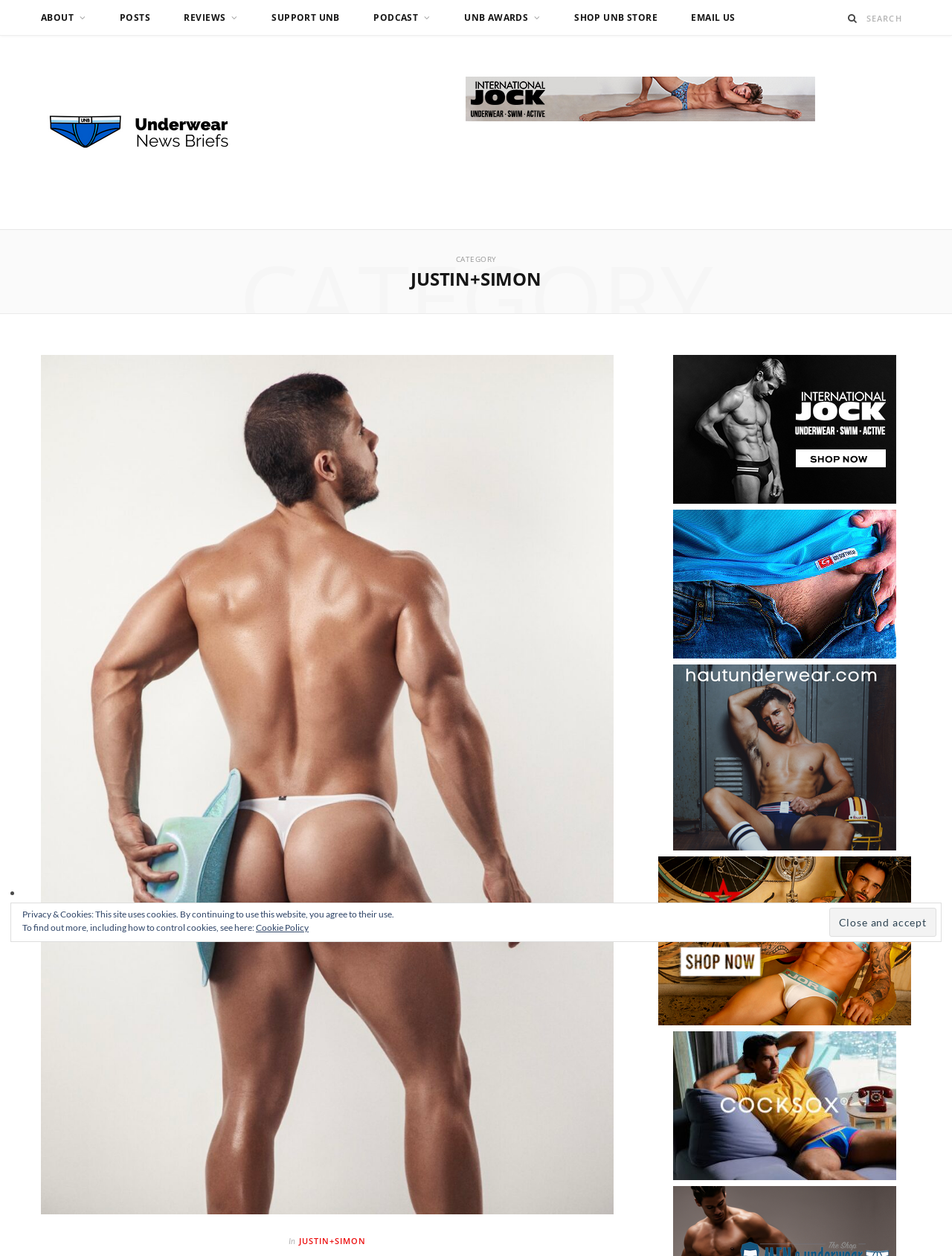Please answer the following question using a single word or phrase: What categories are available on the website?

ABOUT, POSTS, REVIEWS, etc.